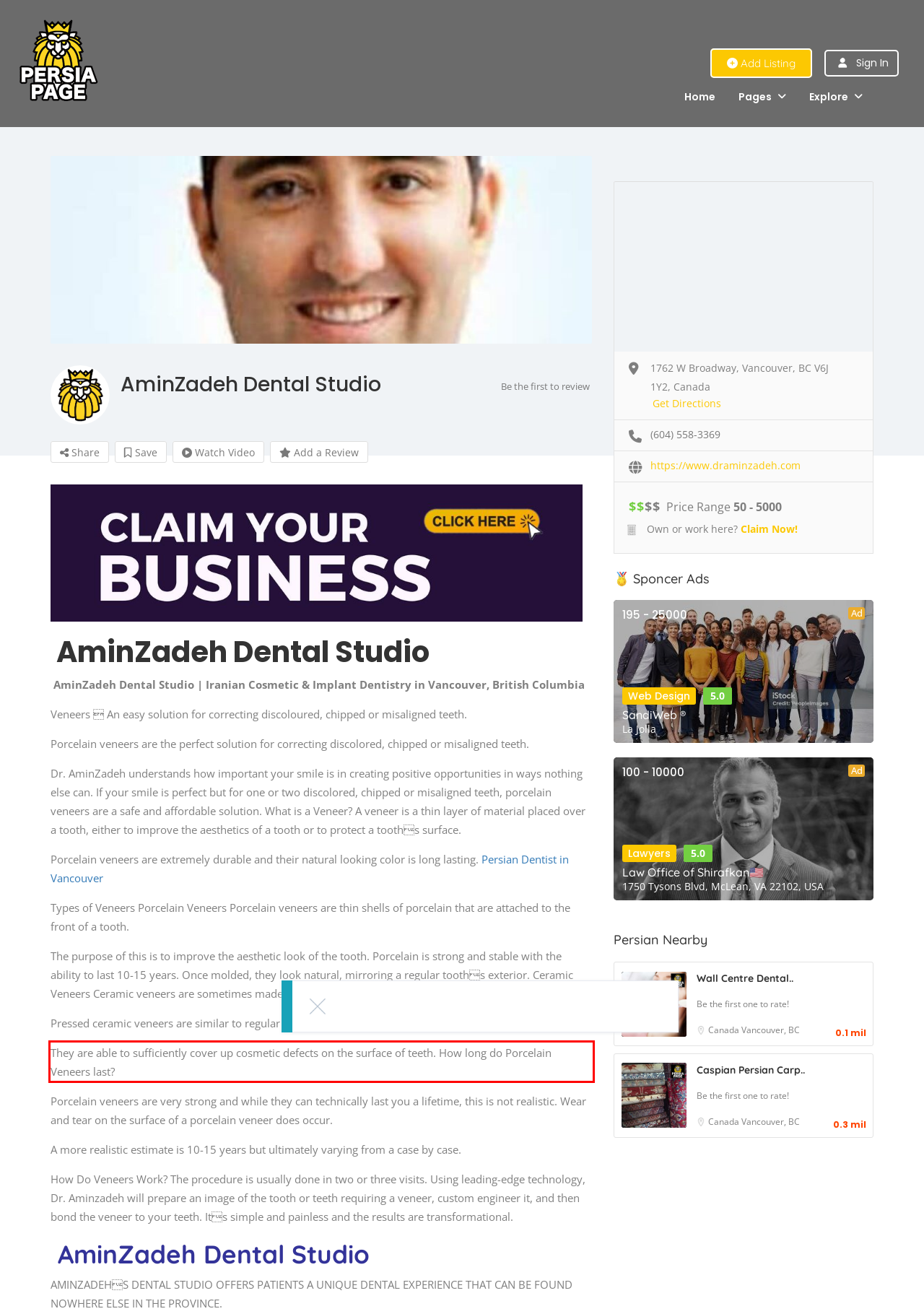Please extract the text content within the red bounding box on the webpage screenshot using OCR.

They are able to sufficiently cover up cosmetic defects on the surface of teeth. How long do Porcelain Veneers last?